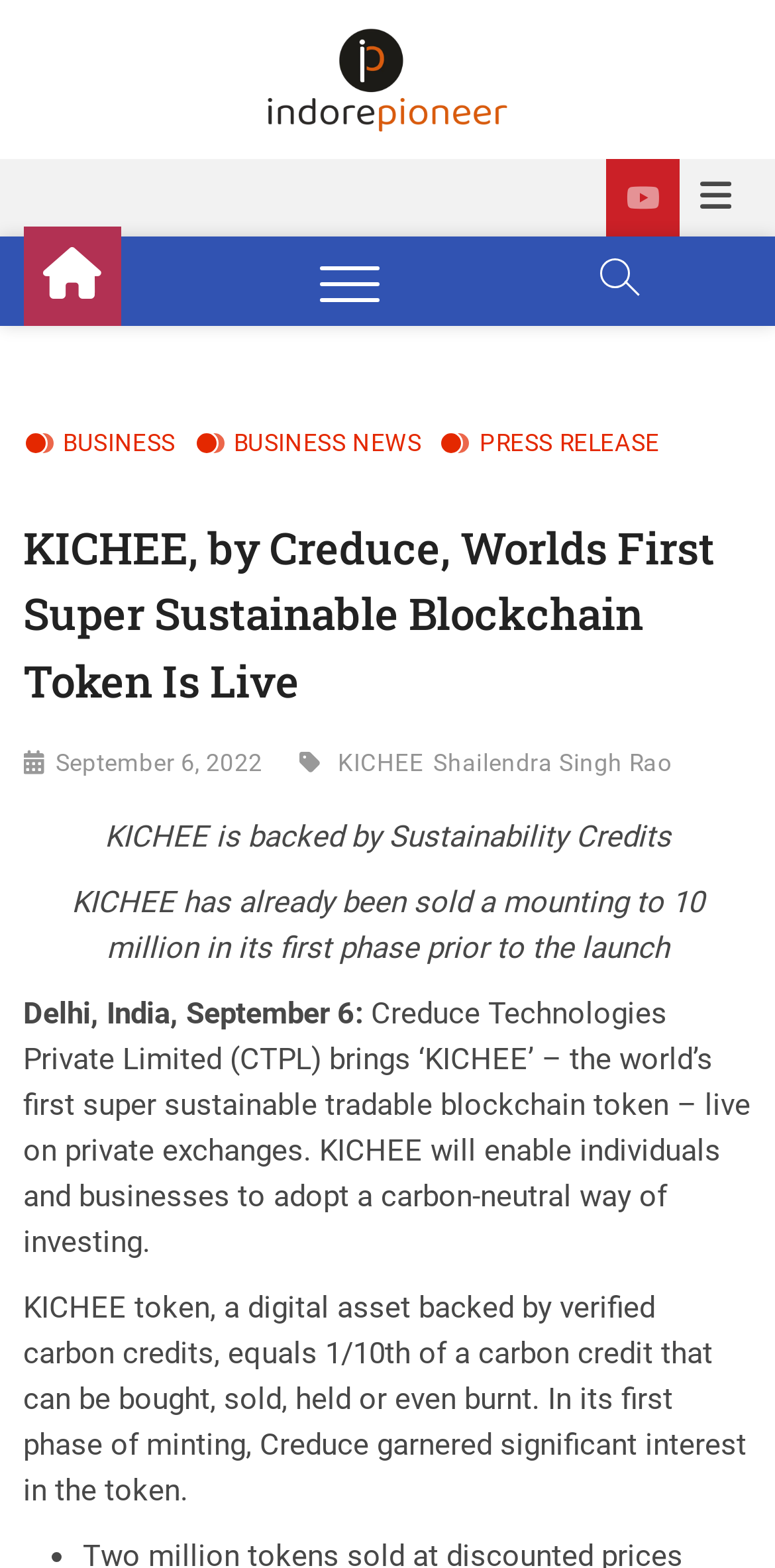Kindly respond to the following question with a single word or a brief phrase: 
What is the company behind KICHEE token?

Creduce Technologies Private Limited